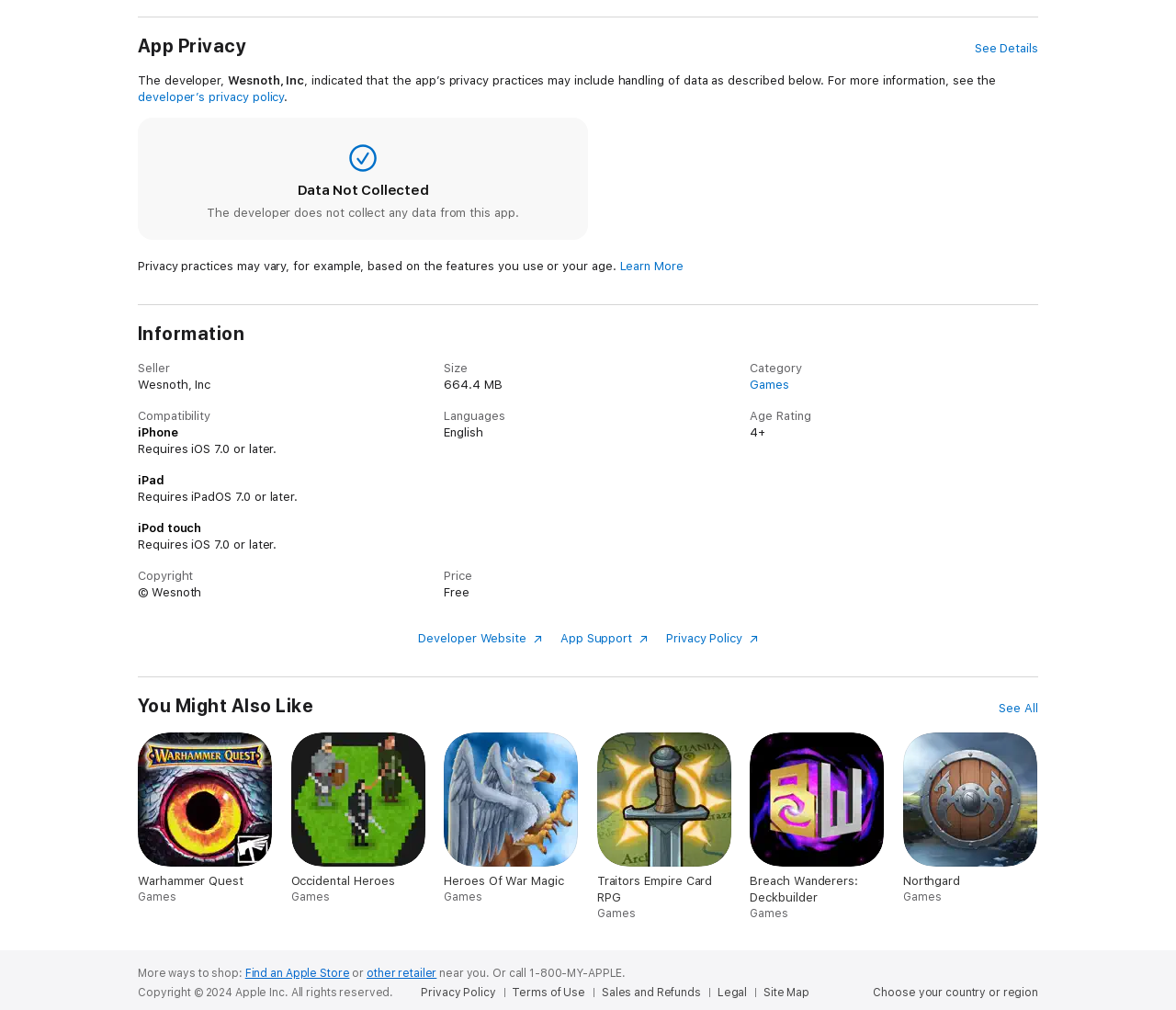Determine the bounding box coordinates of the clickable element to complete this instruction: "See app details". Provide the coordinates in the format of four float numbers between 0 and 1, [left, top, right, bottom].

[0.829, 0.04, 0.883, 0.056]